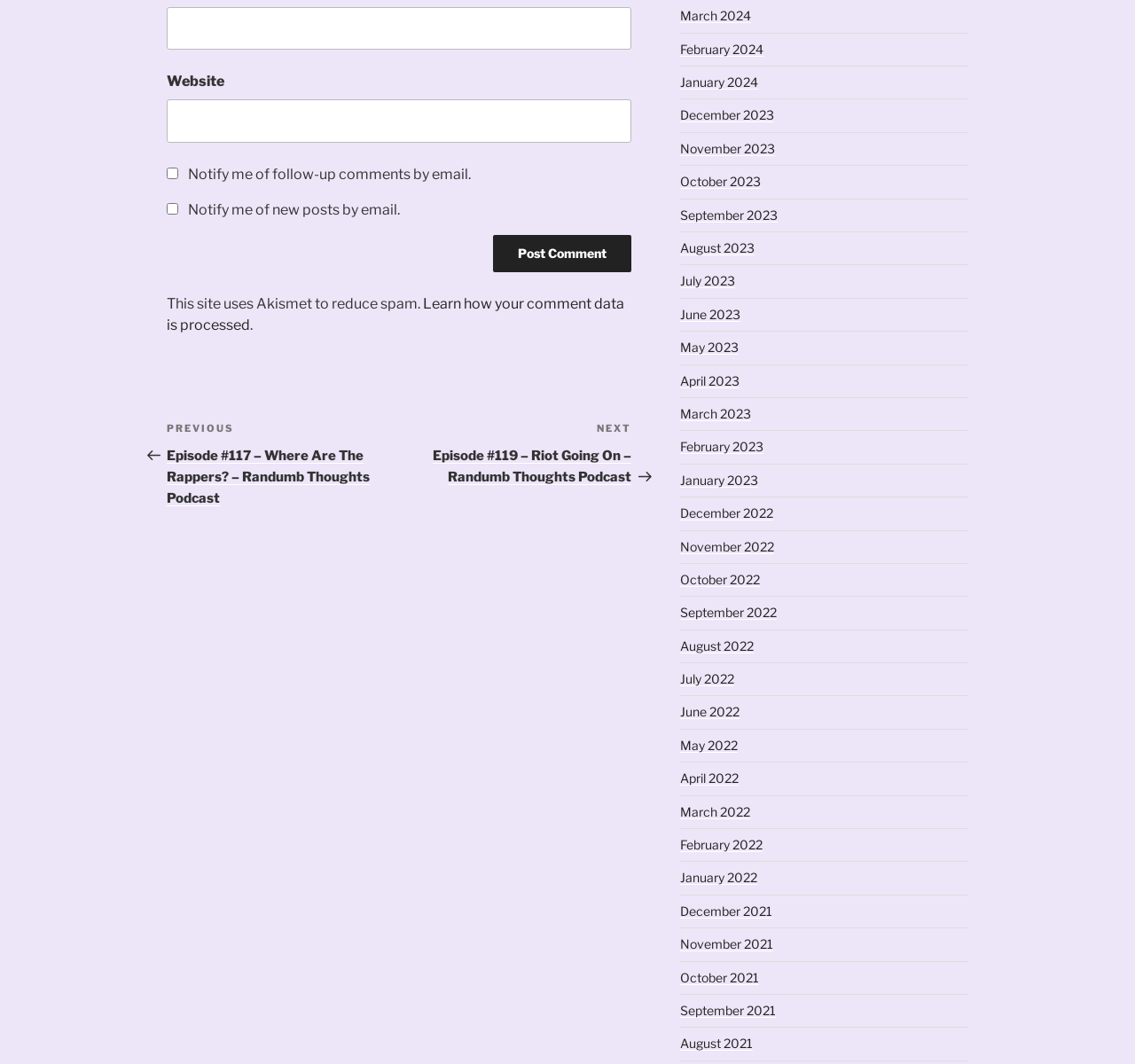Find the bounding box of the web element that fits this description: "parent_node: Email * aria-describedby="email-notes" name="email"".

[0.147, 0.007, 0.556, 0.047]